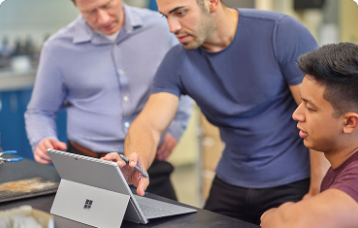Detail the scene depicted in the image with as much precision as possible.

In a dynamic and collaborative workspace, three individuals engage in a focused discussion around a Microsoft tablet positioned on a table. The person in the center, wearing a dark shirt, gestures towards the screen, emphasizing a point of interest. On his right, a man with short, light hair leans in, observing attentively. To his left, another individual, also focused, sits with his arms crossed, showing interest in the conversation. The setting suggests a hands-on environment, typical of technical or educational fields, where teamwork and technology converge to facilitate learning and problem-solving.